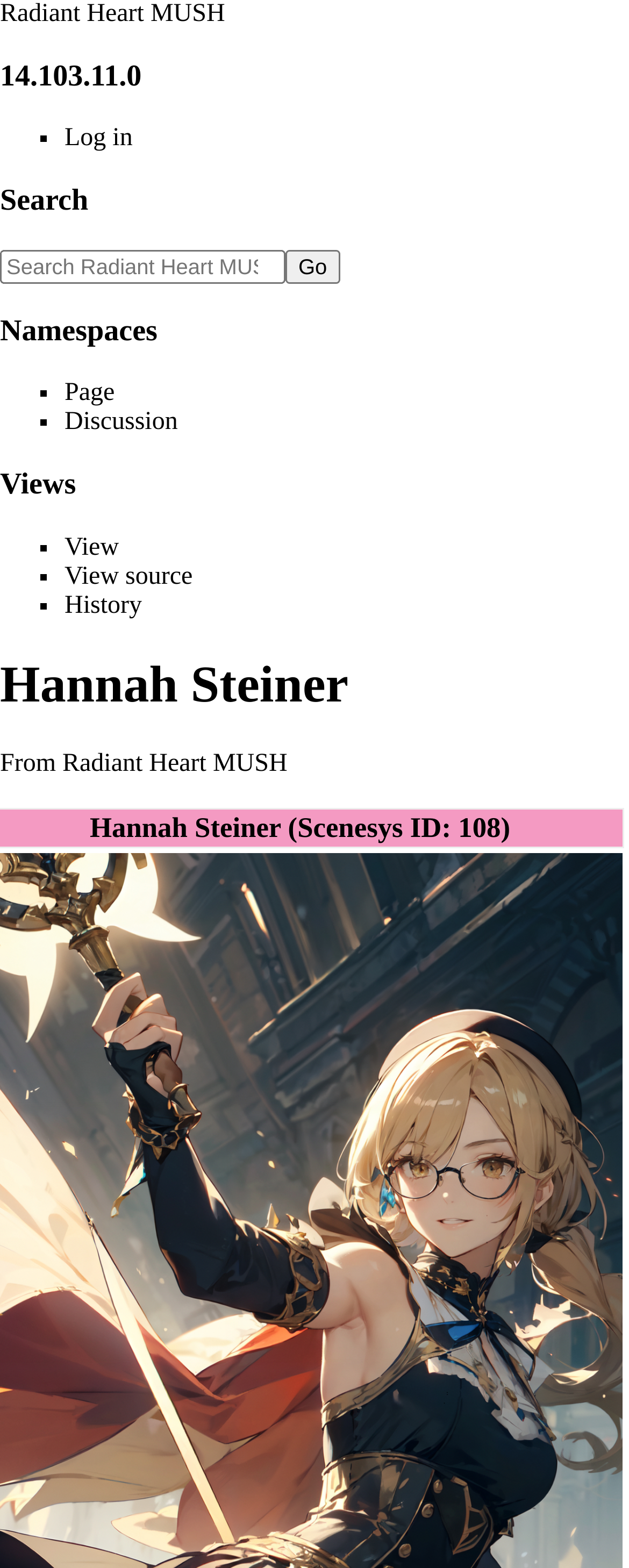What is the purpose of the search bar?
Please give a well-detailed answer to the question.

The search bar is located in the top navigation bar, and it has a heading 'Search' and a button 'Go'. This suggests that the search bar is intended for users to search for specific content within the website.